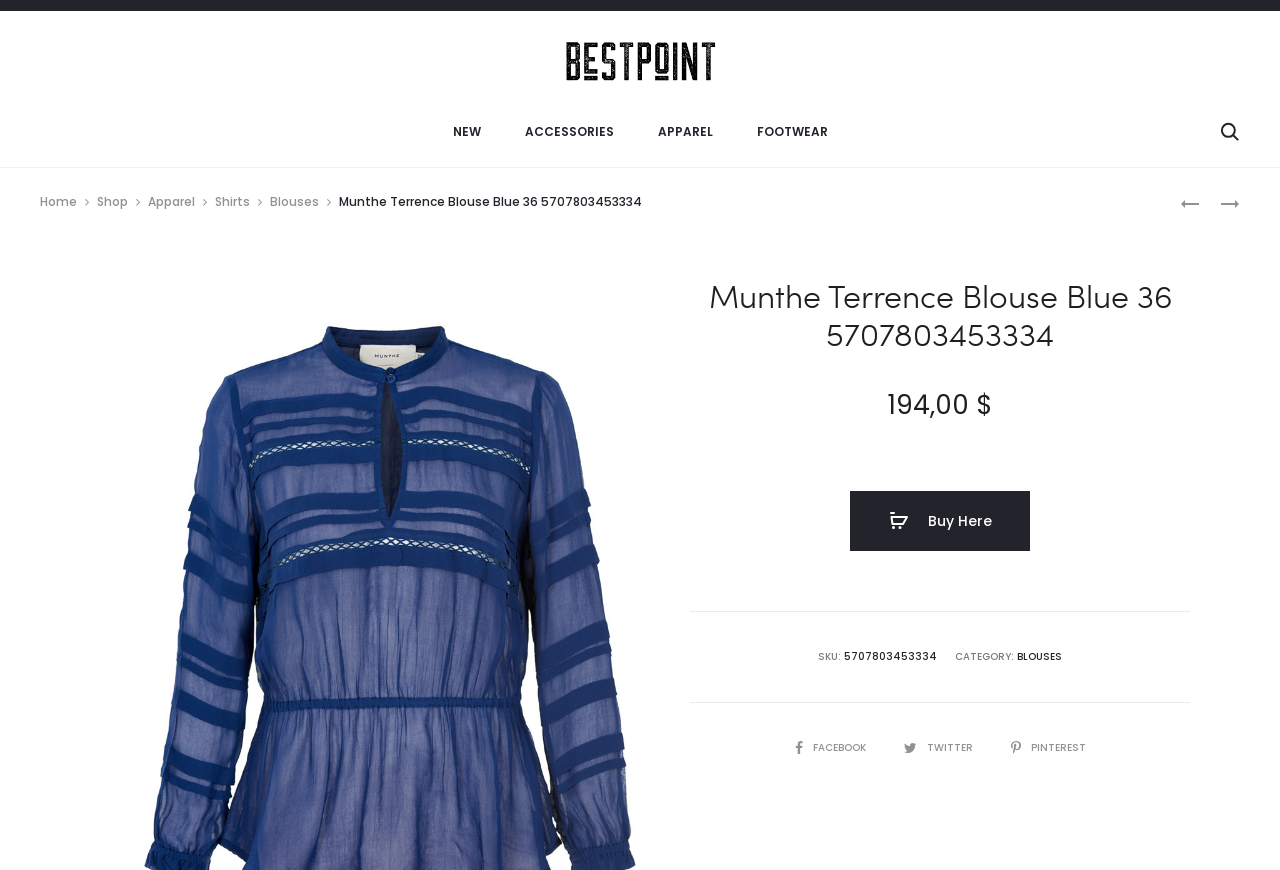Kindly determine the bounding box coordinates of the area that needs to be clicked to fulfill this instruction: "Search for a subject".

None